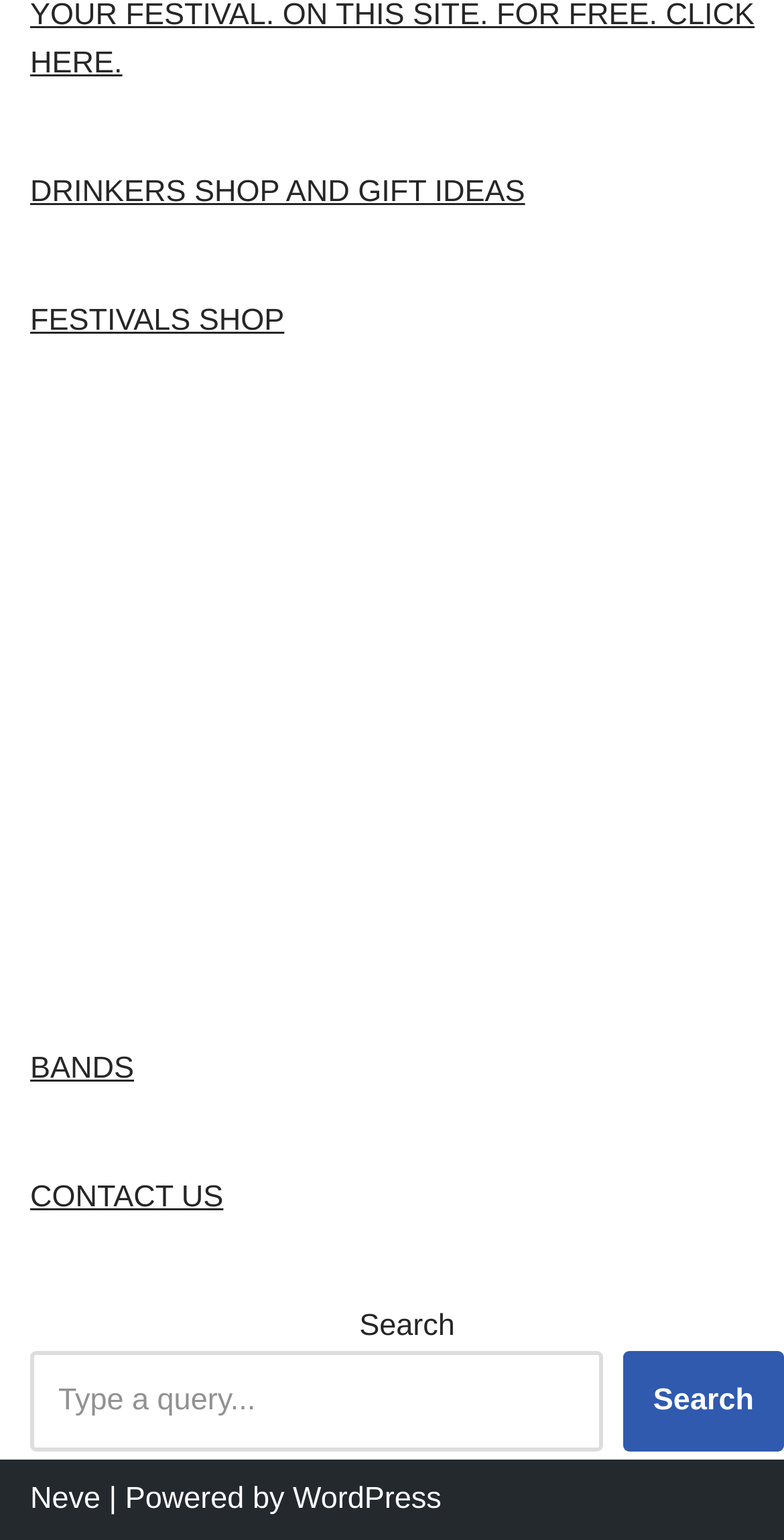What is the text next to the search box?
From the image, provide a succinct answer in one word or a short phrase.

Search